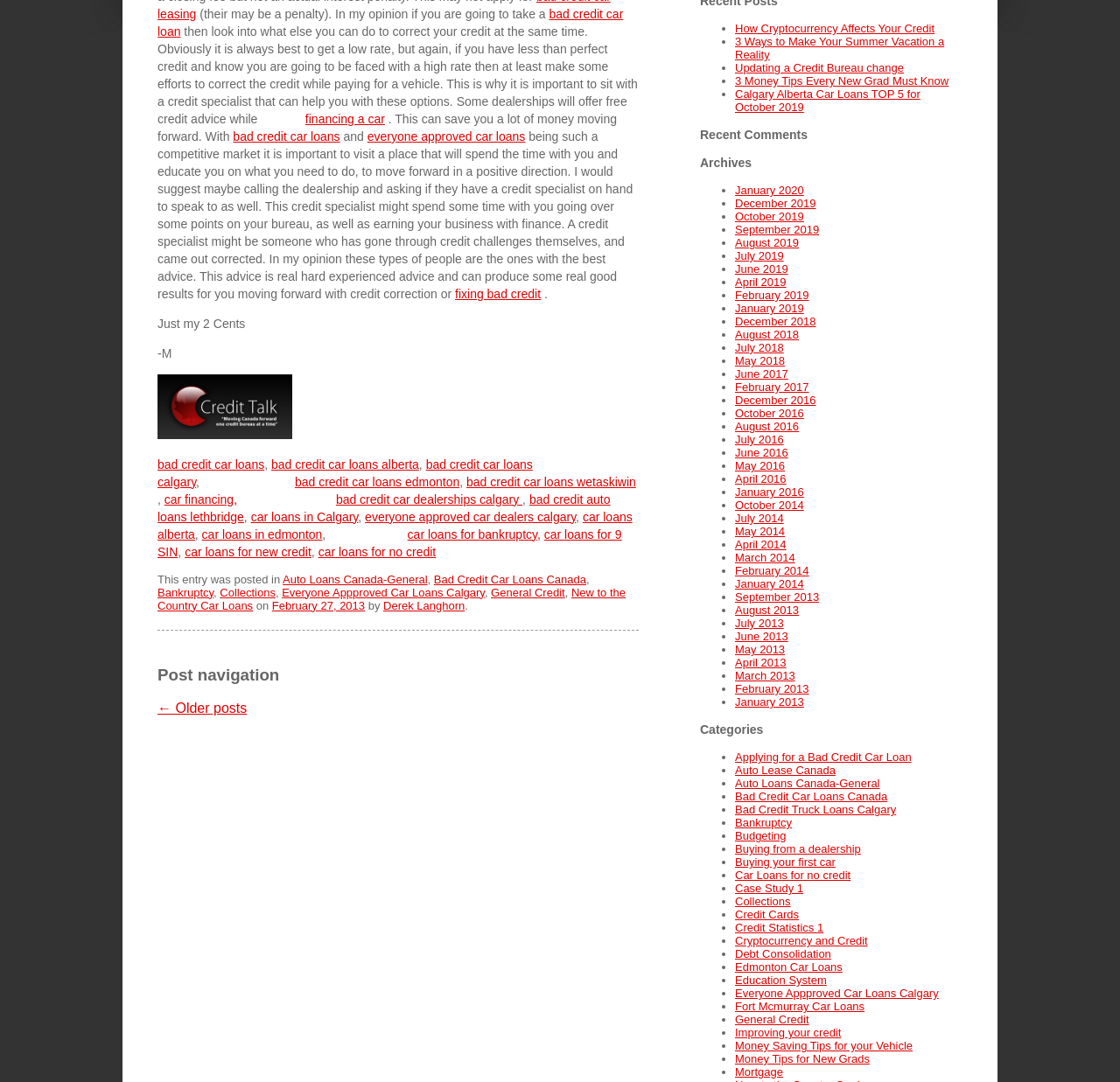Given the webpage screenshot, identify the bounding box of the UI element that matches this description: "News".

None